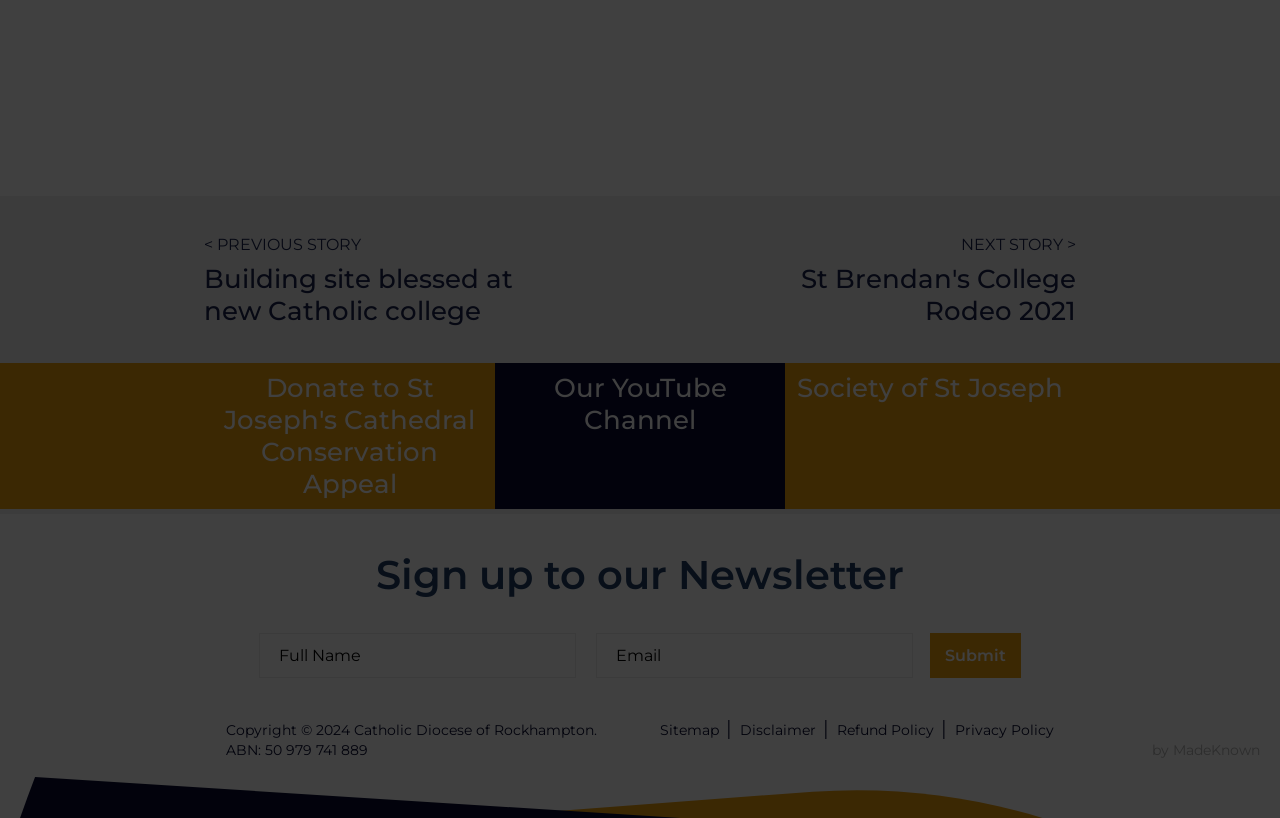Respond to the question below with a single word or phrase:
What is the organization's ABN?

50 979 741 889